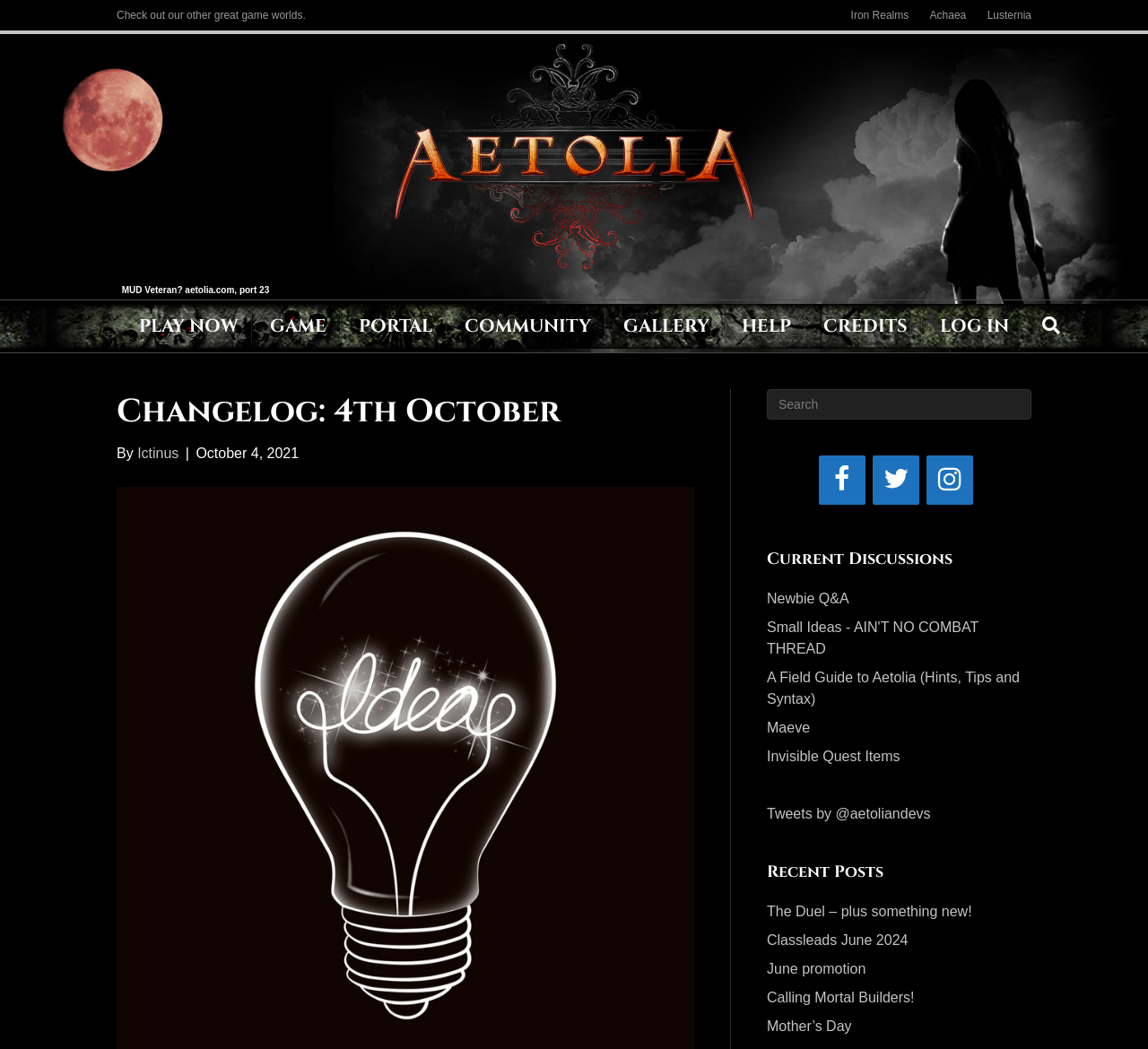Describe the webpage meticulously, covering all significant aspects.

The webpage is about Aetolia, the Midnight Age, a game world. At the top, there is a navigation menu with links to other game worlds, including Iron Realms, Achaea, and Lusternia. Below this menu, there is a prominent link to "Aetolia, the Midnight Age" with an accompanying image.

On the left side of the page, there is a header menu with various links, including "PLAY NOW", "GAME", "PORTAL", "COMMUNITY", "GALLERY", "HELP", "CREDITS", and "LOG IN". Next to this menu, there is a search bar with a link to "Search".

The main content of the page is a changelog, titled "Changelog: 4th October" with a heading and a brief description. The changelog includes two updates: "Added WIPE OFF TRAP <direction> for those with the Tracking skillset" and "MINING REPORT now only shows the 10 latest activity entries. The full activity log can be viewed".

On the right side of the page, there are several sections. The first section displays links to social media platforms, including Facebook, Twitter, and Instagram. Below this, there is a section titled "Current Discussions" with links to various forum topics, such as "Newbie Q&A" and "A Field Guide to Aetolia".

Further down, there is a section with a heading "Tweets by @aetoliandevs", followed by another section titled "Recent Posts" with links to recent blog posts, including "The Duel – plus something new!" and "Classleads June 2024". At the very bottom of the page, there is a static text "Check out our other great game worlds."